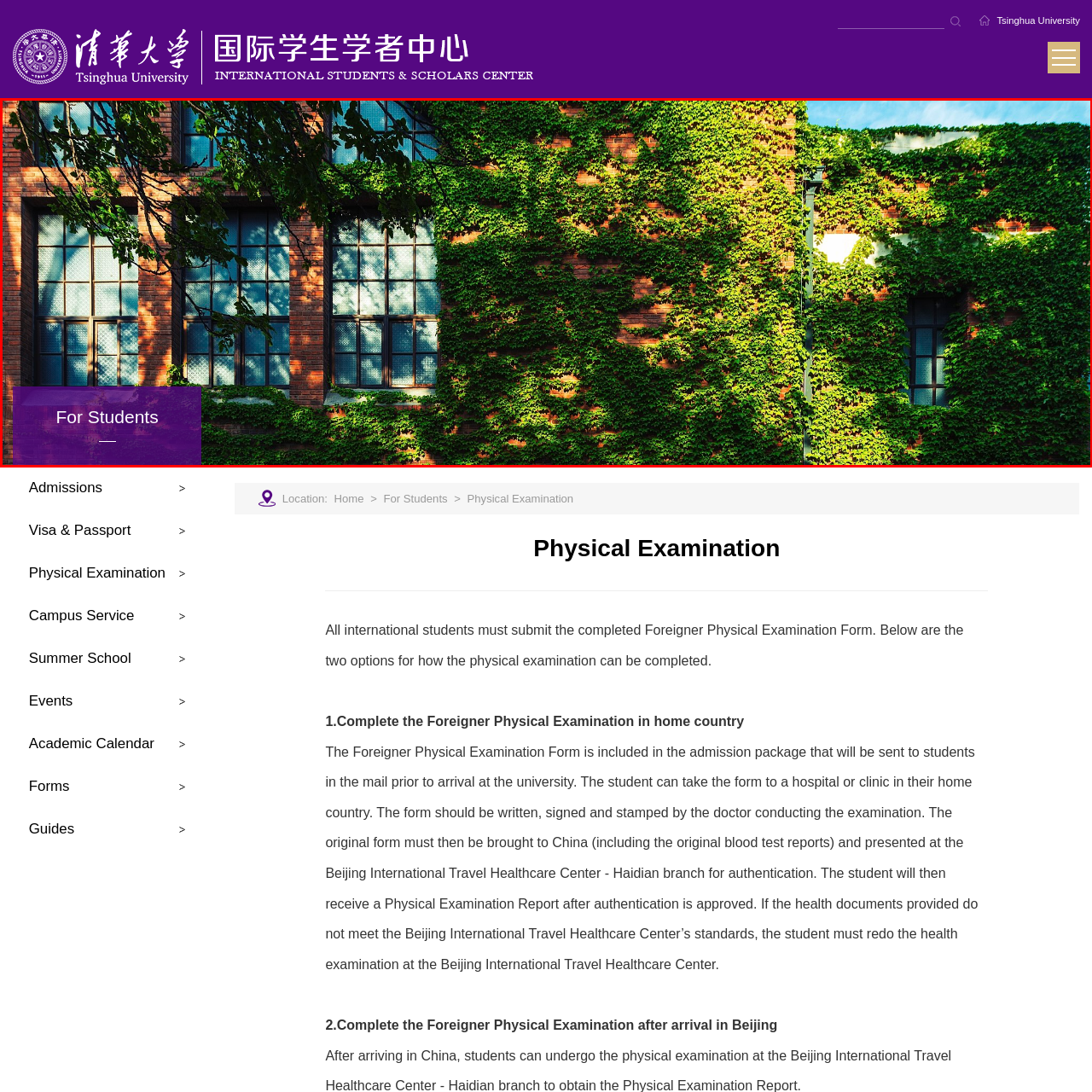What is the purpose of the image?
Focus on the visual details within the red bounding box and provide an in-depth answer based on your observations.

The question asks about the purpose of the image. According to the caption, the image is intended to engage international students at Tsinghua University, particularly in the context of vital information such as physical examination requirements for newcomers.